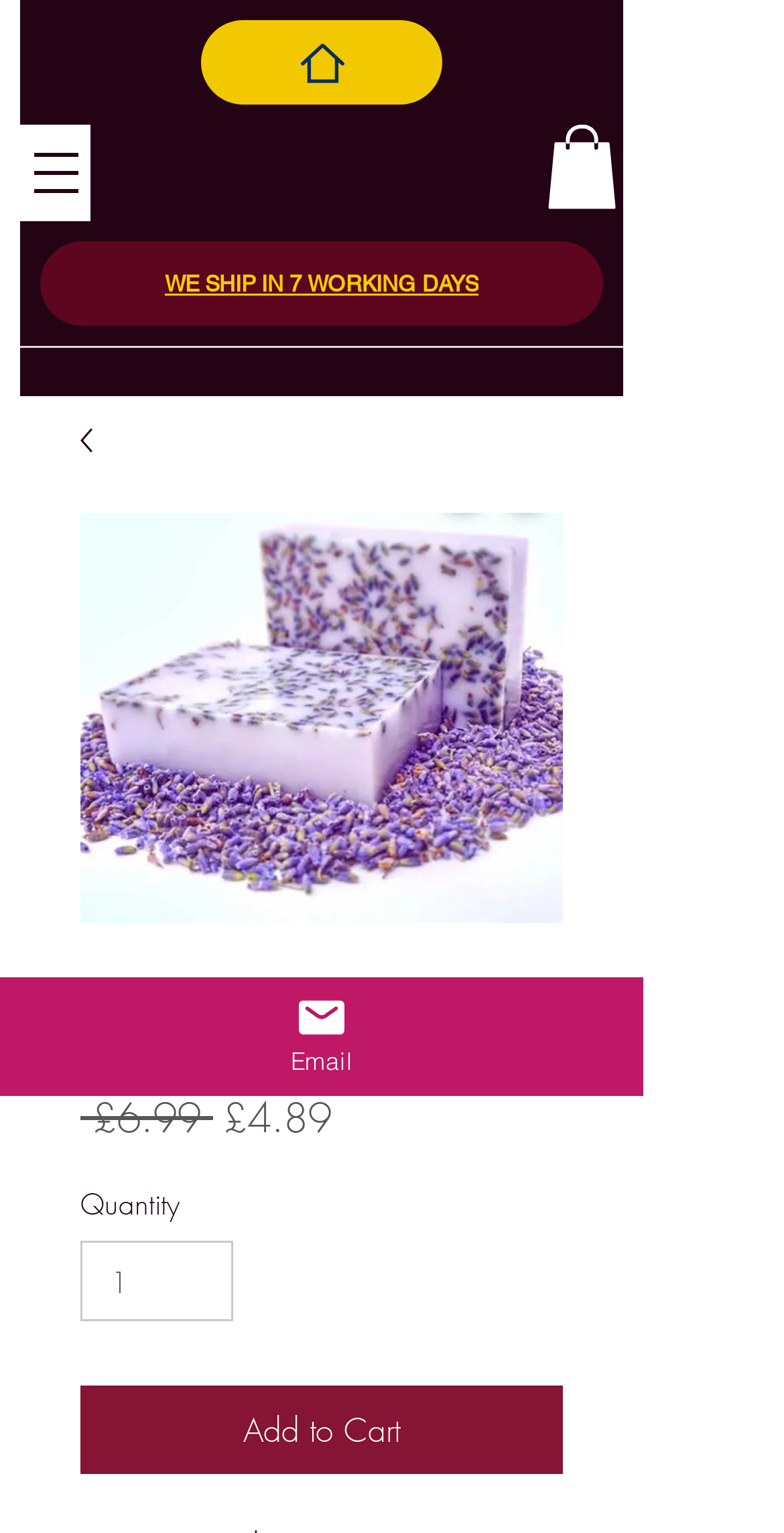Using the information from the screenshot, answer the following question thoroughly:
What is the function of the button at the top left?

I found the answer by looking at the button element with the text 'Open navigation menu', which suggests that it is used to open a navigation menu.